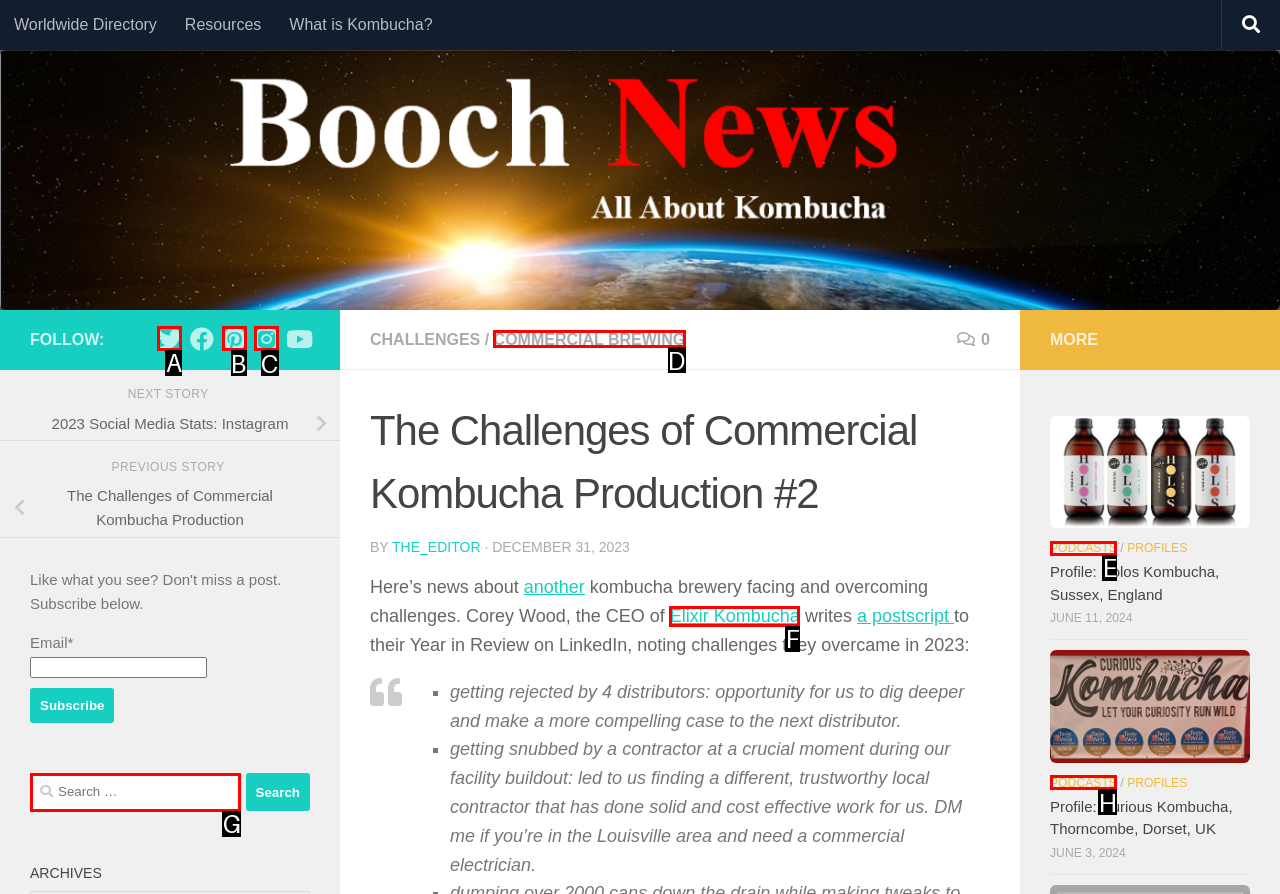Choose the UI element you need to click to carry out the task: Follow us on Twitter.
Respond with the corresponding option's letter.

A